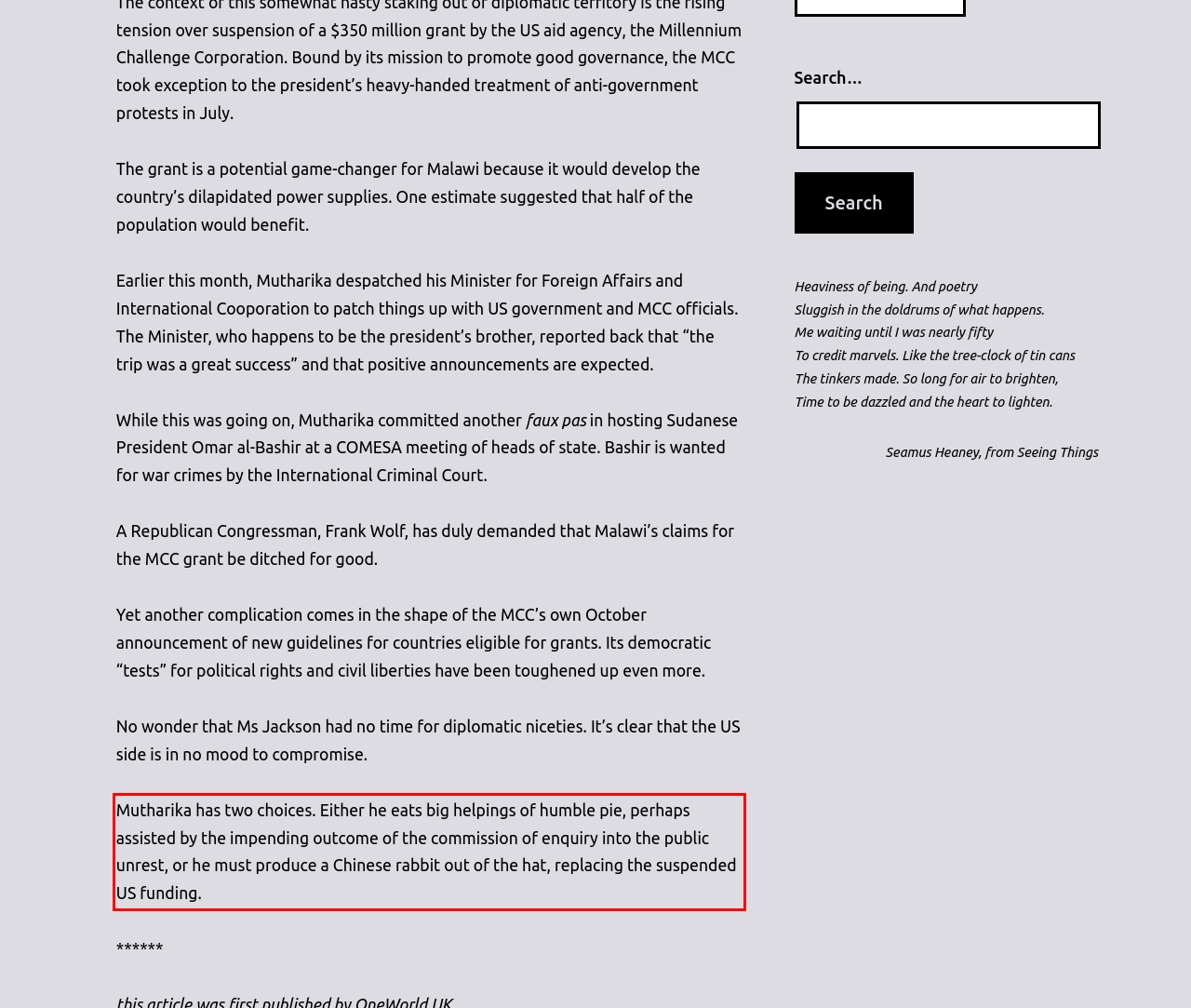Look at the webpage screenshot and recognize the text inside the red bounding box.

Mutharika has two choices. Either he eats big helpings of humble pie, perhaps assisted by the impending outcome of the commission of enquiry into the public unrest, or he must produce a Chinese rabbit out of the hat, replacing the suspended US funding.